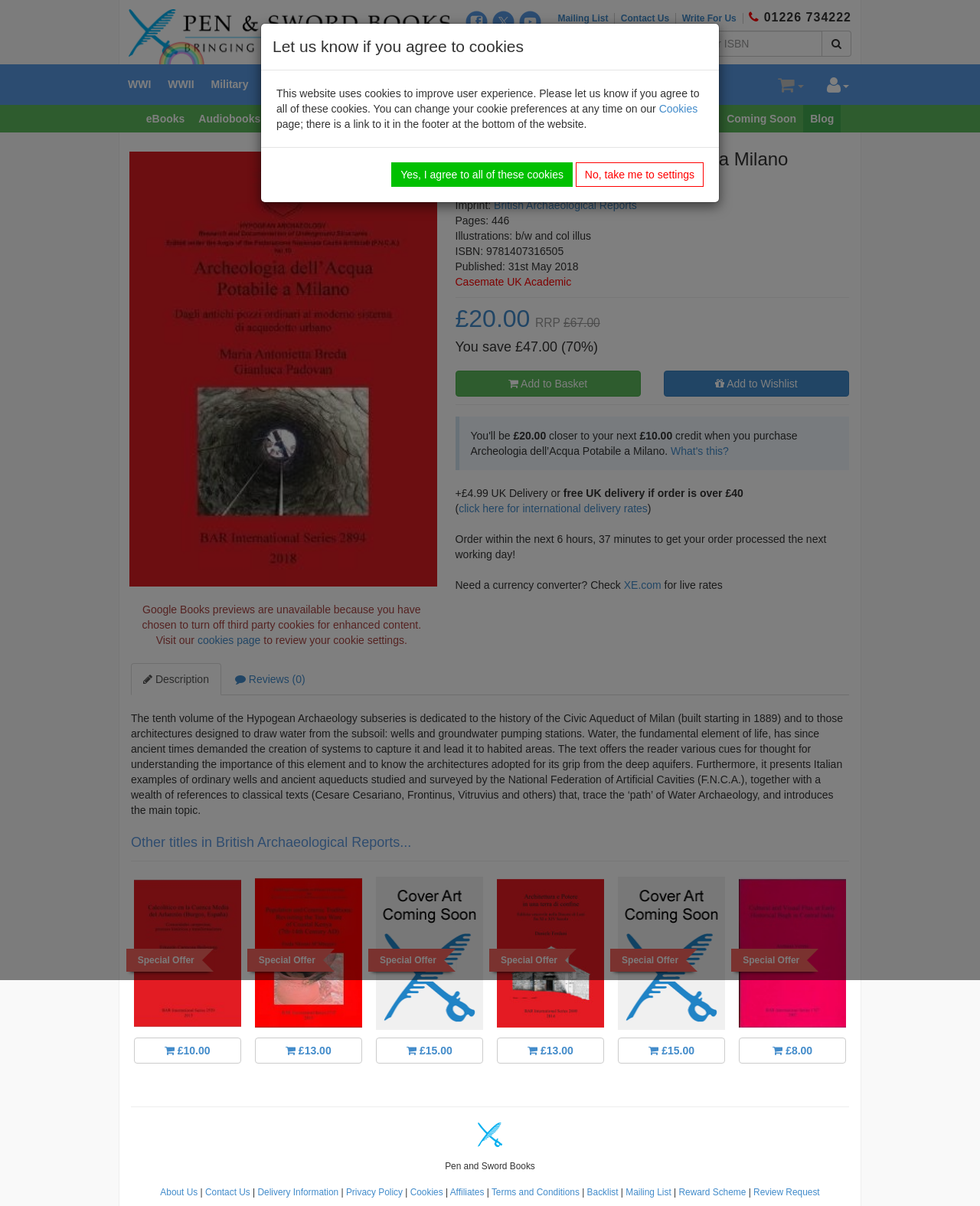What is the delivery cost for UK orders?
Use the image to give a comprehensive and detailed response to the question.

I found the answer by looking at the delivery information section, which is located below the pricing information. The delivery cost for UK orders is listed as '+£4.99 UK Delivery or free UK delivery if order is over £40'.